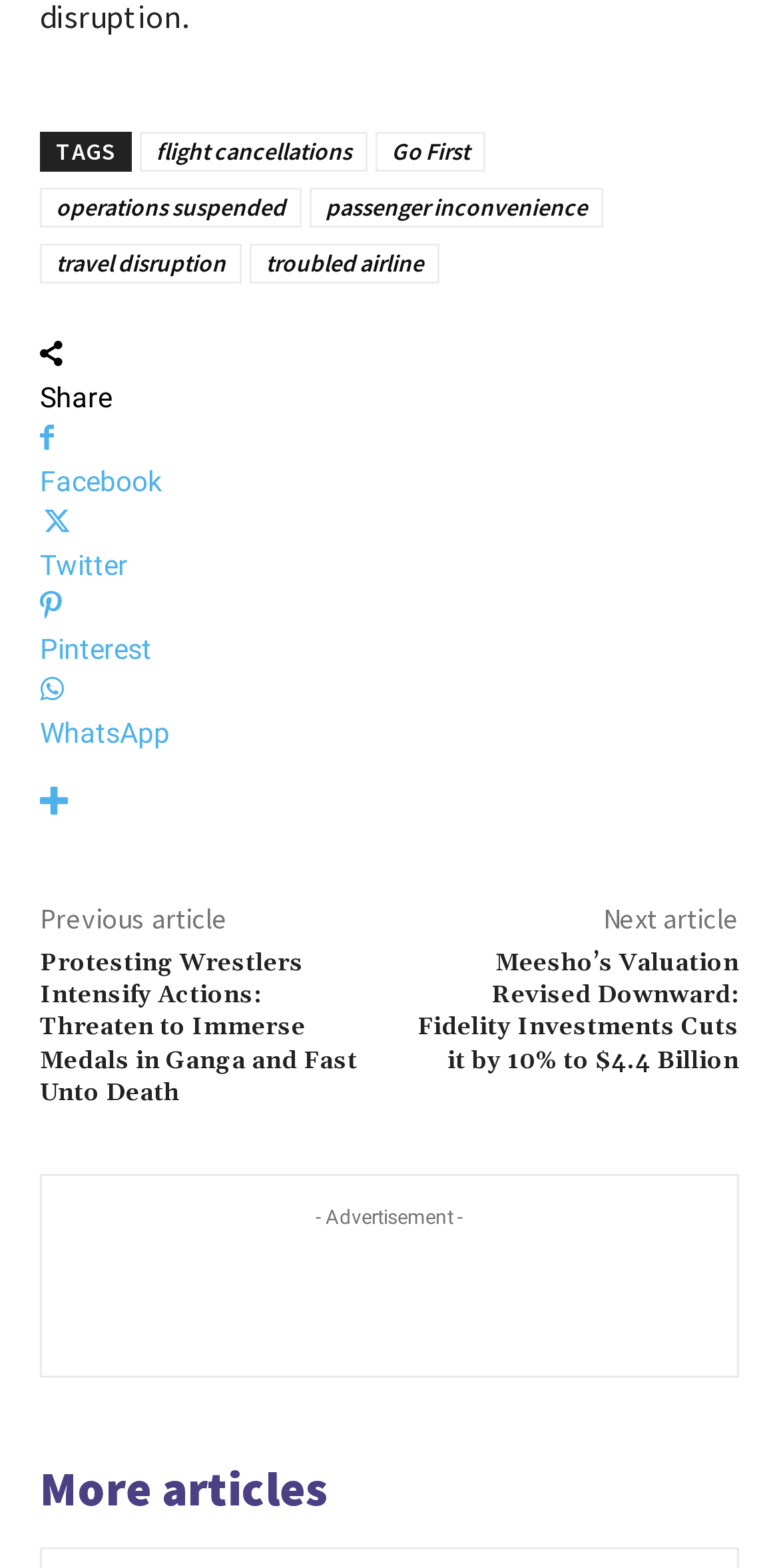Identify the bounding box coordinates of the section that should be clicked to achieve the task described: "Click on 'flight cancellations'".

[0.179, 0.084, 0.472, 0.109]